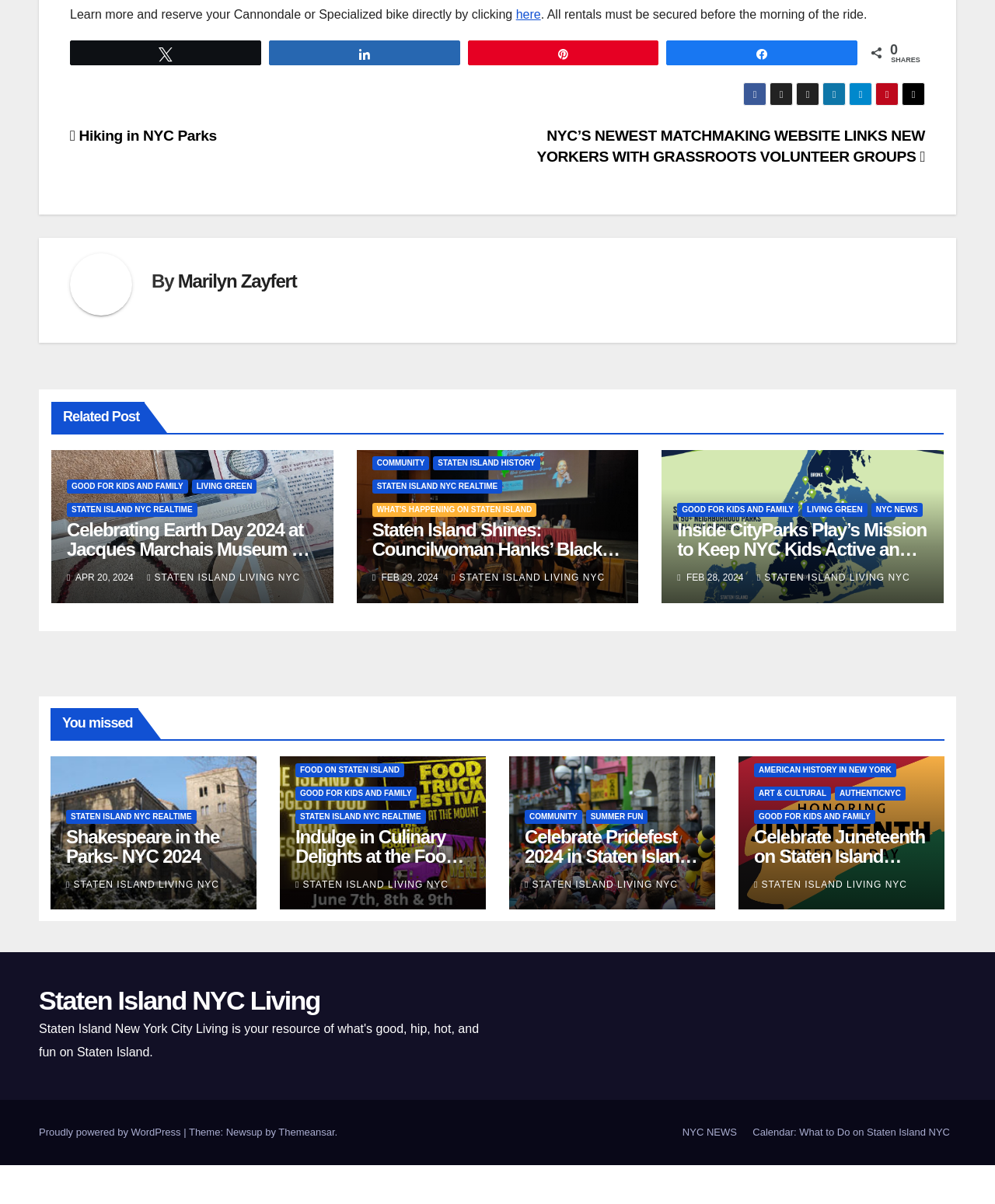Reply to the question below using a single word or brief phrase:
What is the date of the post 'Celebrating Earth Day 2024 at Jacques Marchais Museum of Tibetan Art'?

APR 20, 2024